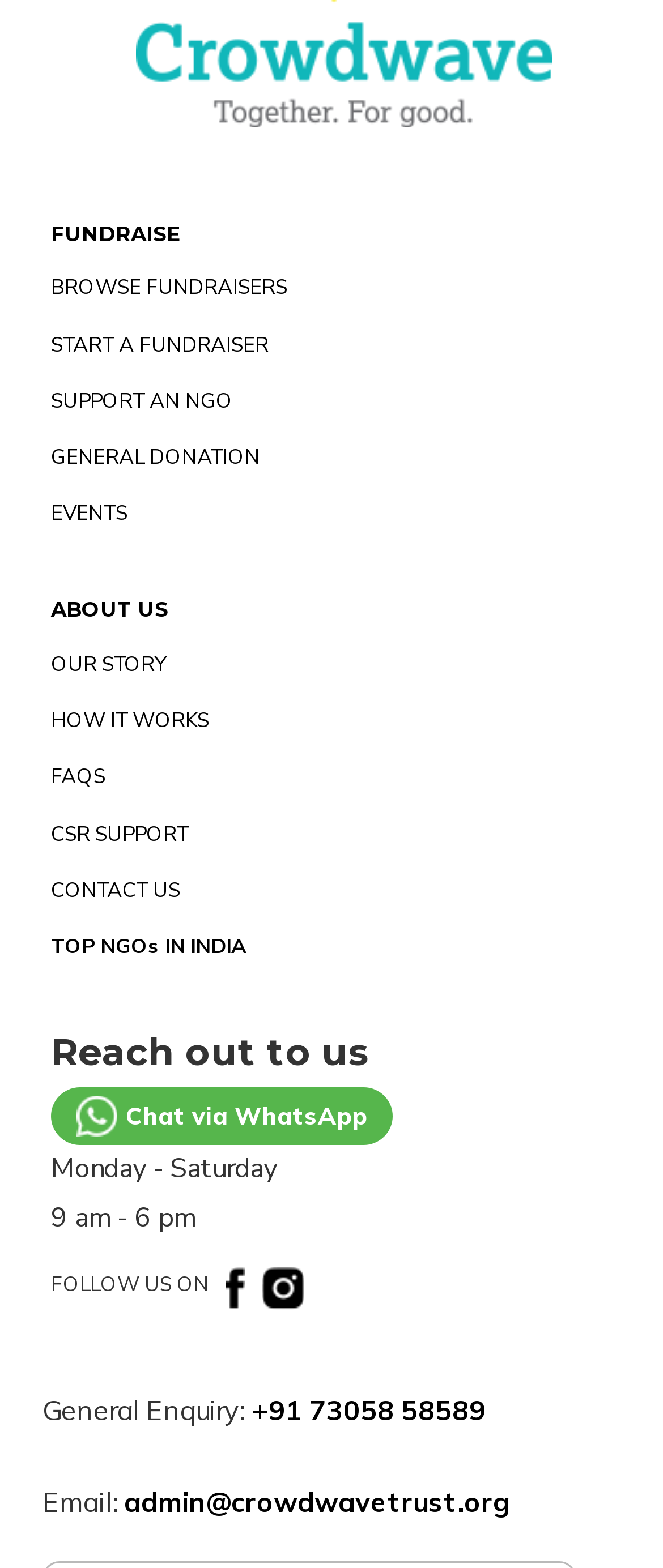Indicate the bounding box coordinates of the clickable region to achieve the following instruction: "Chat via WhatsApp."

[0.077, 0.693, 0.592, 0.73]